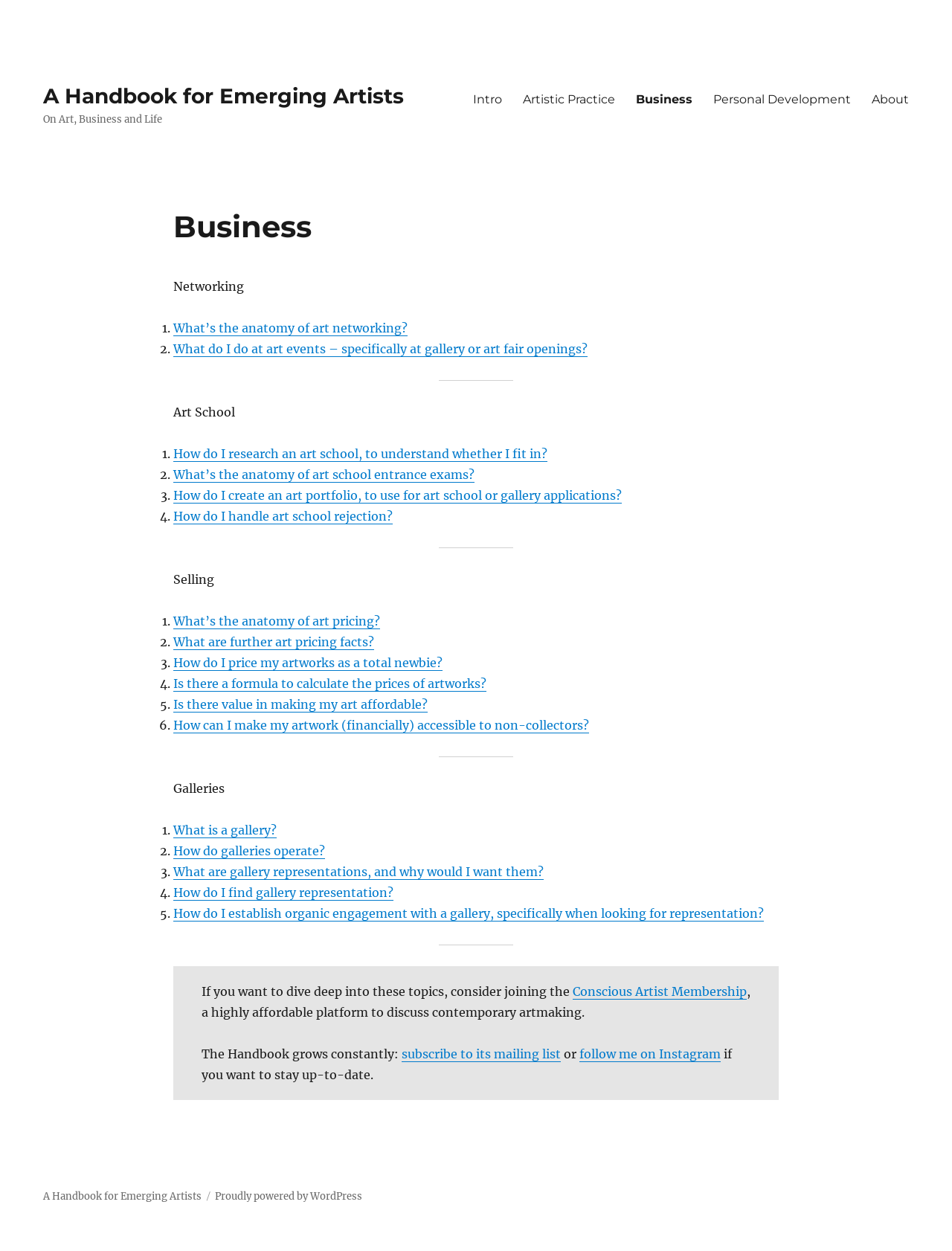Generate a comprehensive description of the contents of the webpage.

This webpage is about a handbook for emerging artists, focusing on business, artistic practice, and personal development. At the top, there is a link to "A Handbook for Emerging Artists" and a static text "On Art, Business and Life". Below that, there is a primary navigation menu with links to "Intro", "Artistic Practice", "Business", "Personal Development", and "About".

The main content of the page is divided into sections, each with a heading and a list of links. The first section is about "Business" and has links to questions about networking, such as "What's the anatomy of art networking?" and "What do I do at art events – specifically at gallery or art fair openings?". The second section is about "Art School" and has links to questions about researching art schools, creating an art portfolio, and handling art school rejection.

The third section is about "Selling" and has links to questions about art pricing, such as "What's the anatomy of art pricing?" and "How do I price my artworks as a total newbie?". The fourth section is about "Galleries" and has links to questions about what a gallery is, how galleries operate, and how to find gallery representation.

At the bottom of the page, there is a call to action to join the "Conscious Artist Membership" and a note that the handbook is constantly growing. There are also links to subscribe to the mailing list or follow the author on Instagram to stay up-to-date. Finally, there is a footer section with links to "A Handbook for Emerging Artists" and "Proudly powered by WordPress".